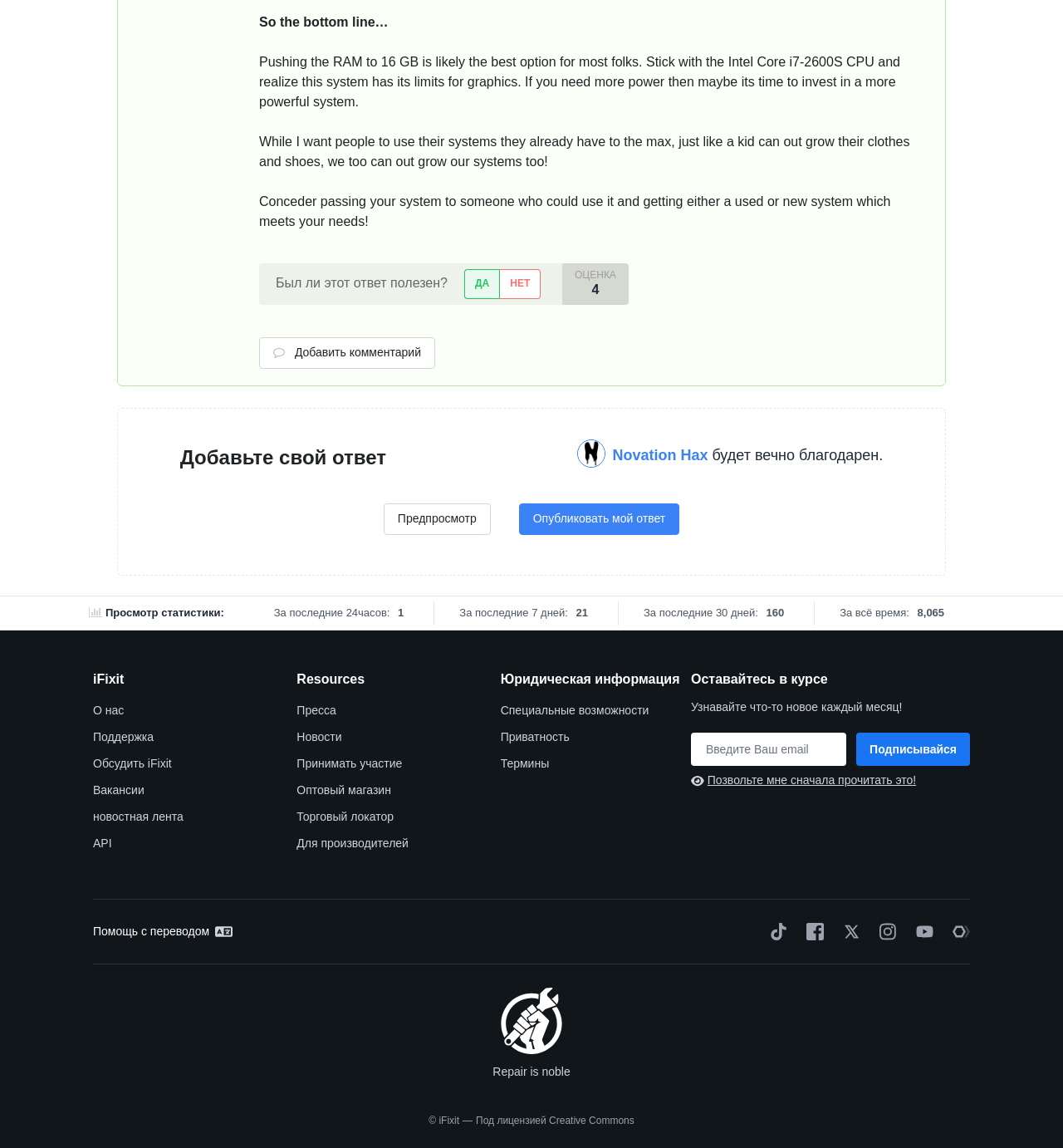Answer the question in one word or a short phrase:
What is the purpose of the 'Добавить комментарий' button?

To add a comment